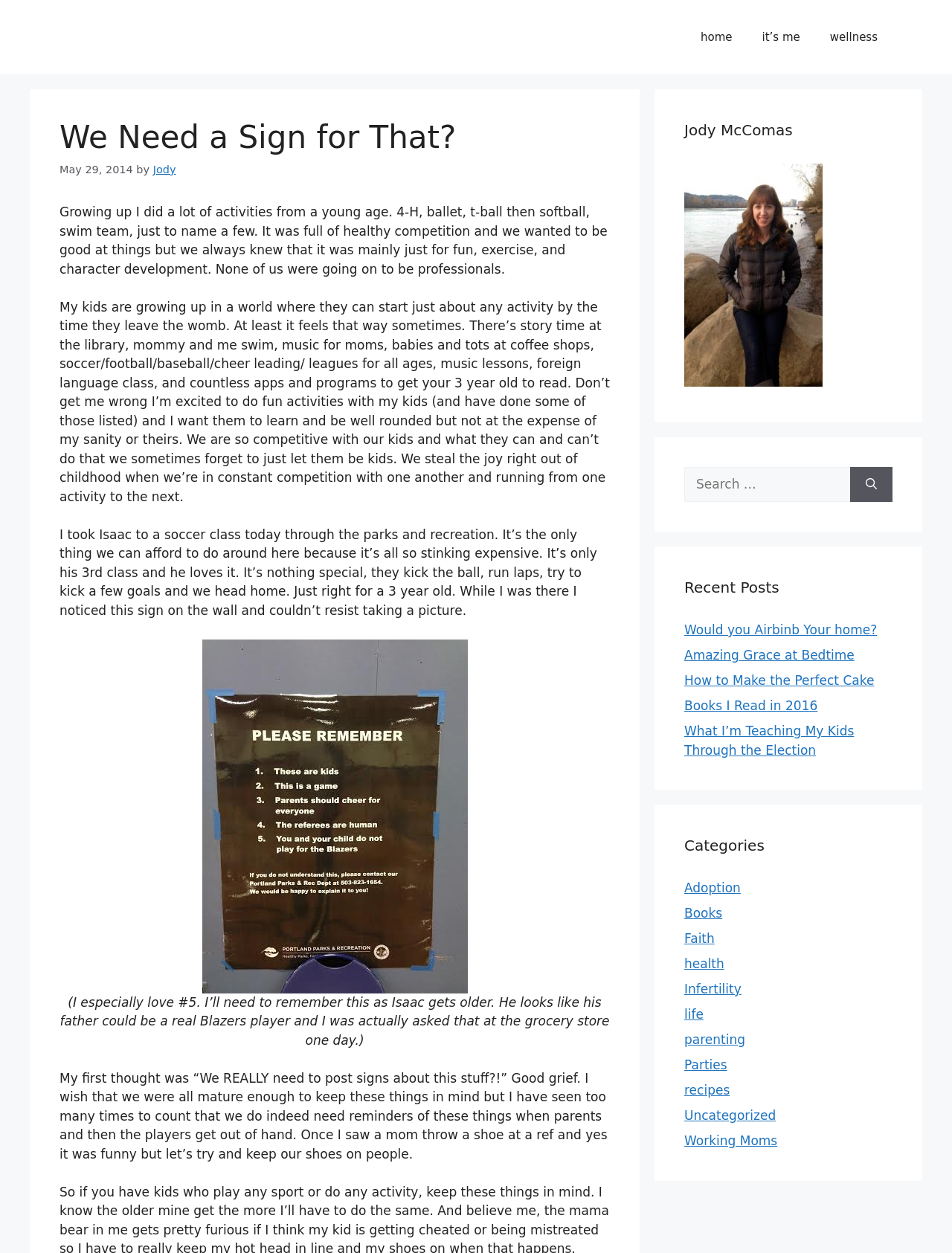Identify the bounding box coordinates of the clickable region to carry out the given instruction: "click the 'home' link".

[0.72, 0.012, 0.785, 0.047]